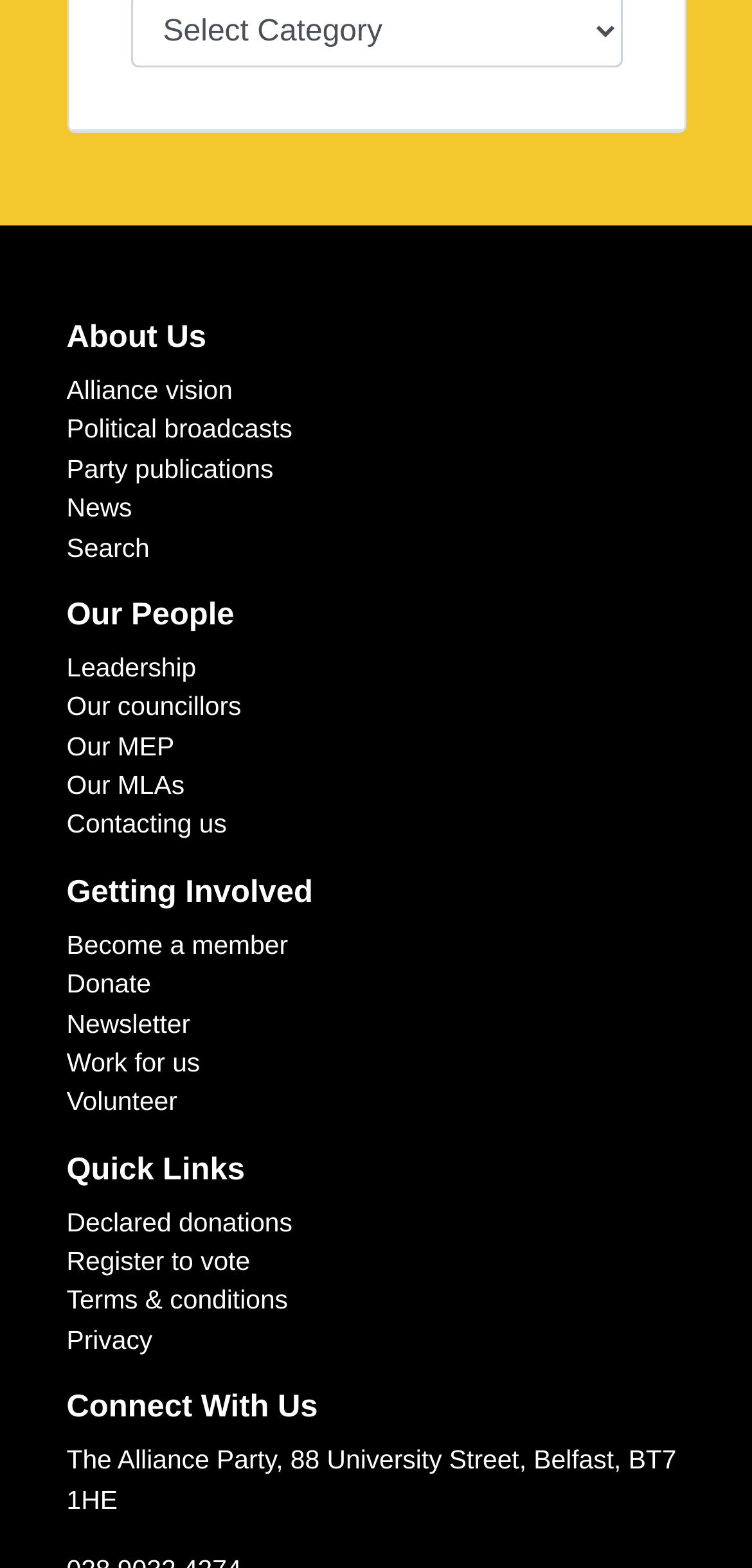Please specify the coordinates of the bounding box for the element that should be clicked to carry out this instruction: "Click on About Us". The coordinates must be four float numbers between 0 and 1, formatted as [left, top, right, bottom].

[0.088, 0.205, 0.912, 0.227]